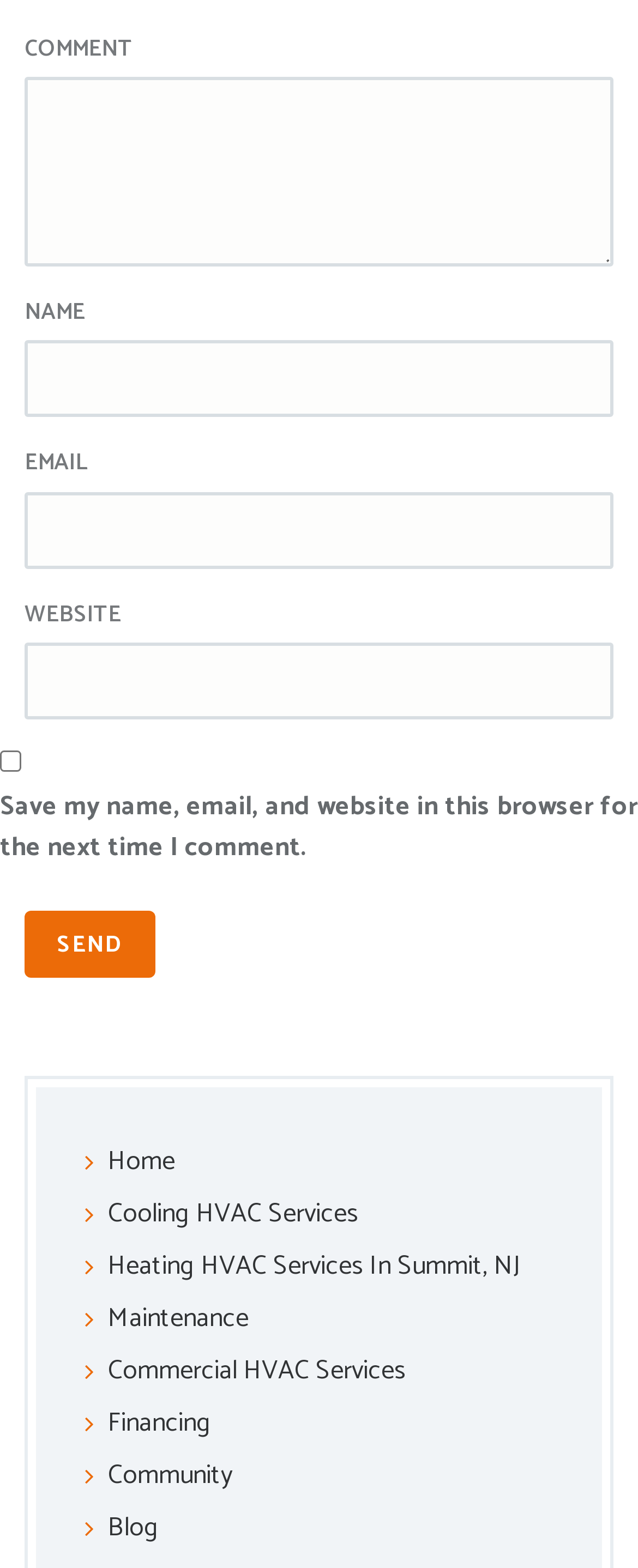Determine the coordinates of the bounding box for the clickable area needed to execute this instruction: "Click the Send button".

[0.038, 0.581, 0.244, 0.623]